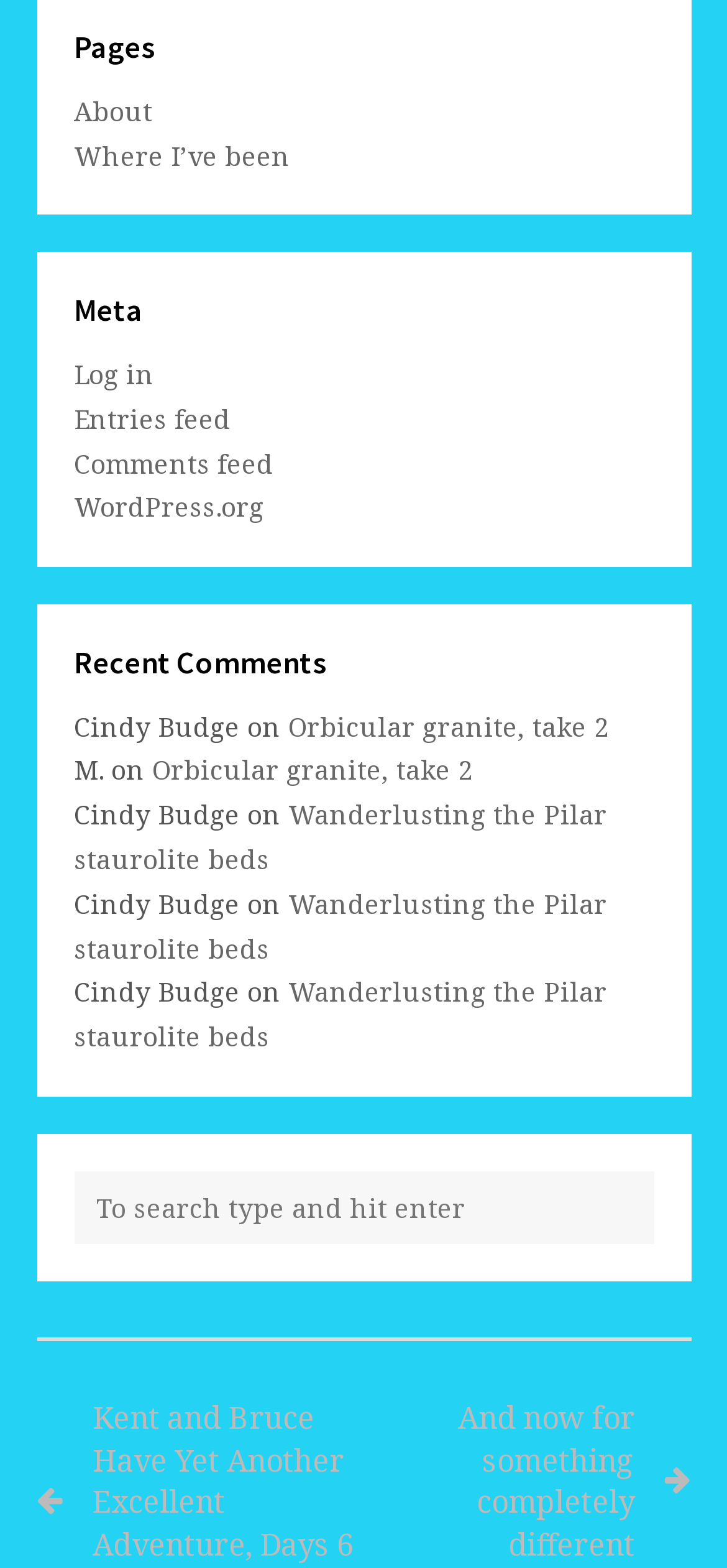Use a single word or phrase to answer the question:
How many search boxes are there on the page?

1